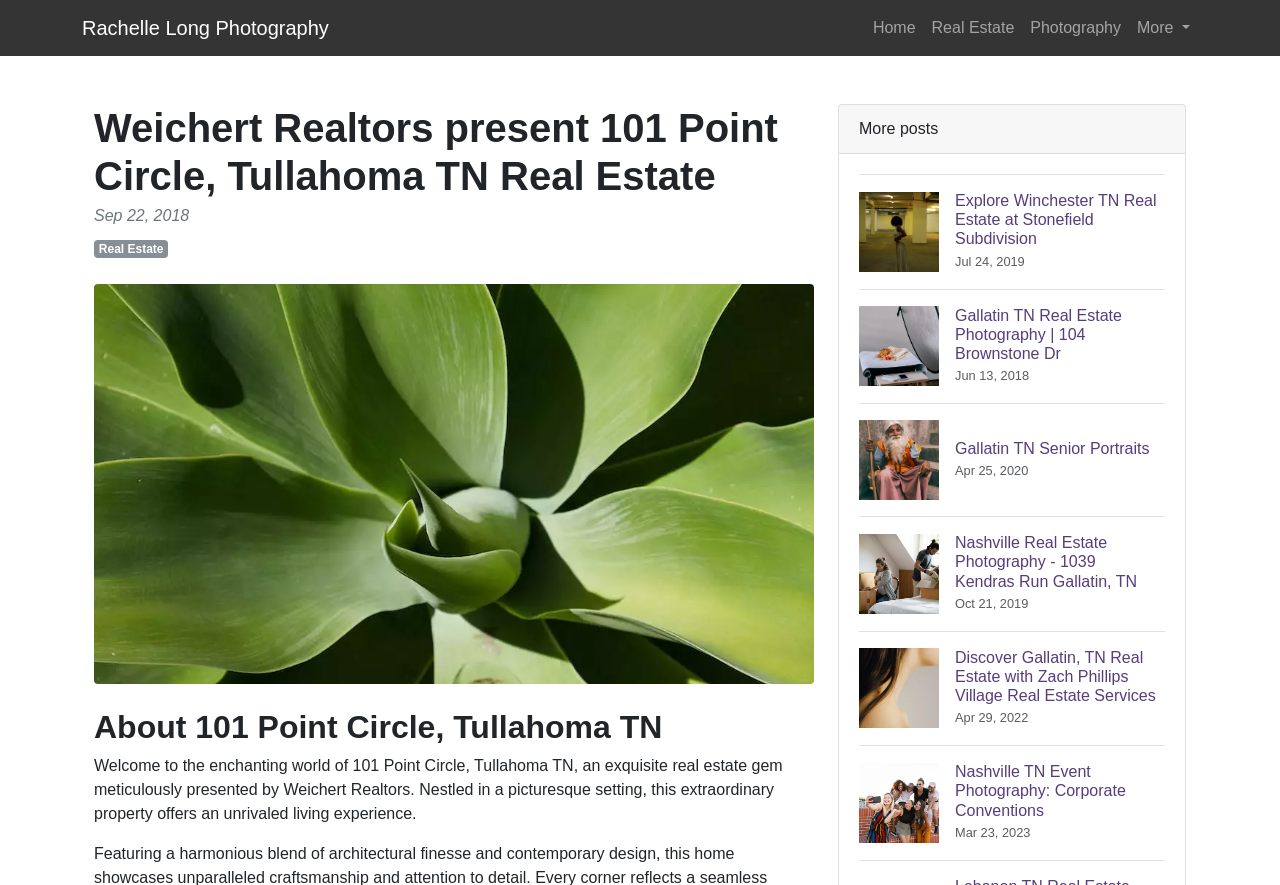Analyze the image and give a detailed response to the question:
What is the photographer's name?

The photographer's name is mentioned in the header of the webpage as 'Weichert Realtors present 101 Point Circle, Tullahoma TN Real Estate - Rachelle Long Photography', and also as a link 'Rachelle Long Photography'.